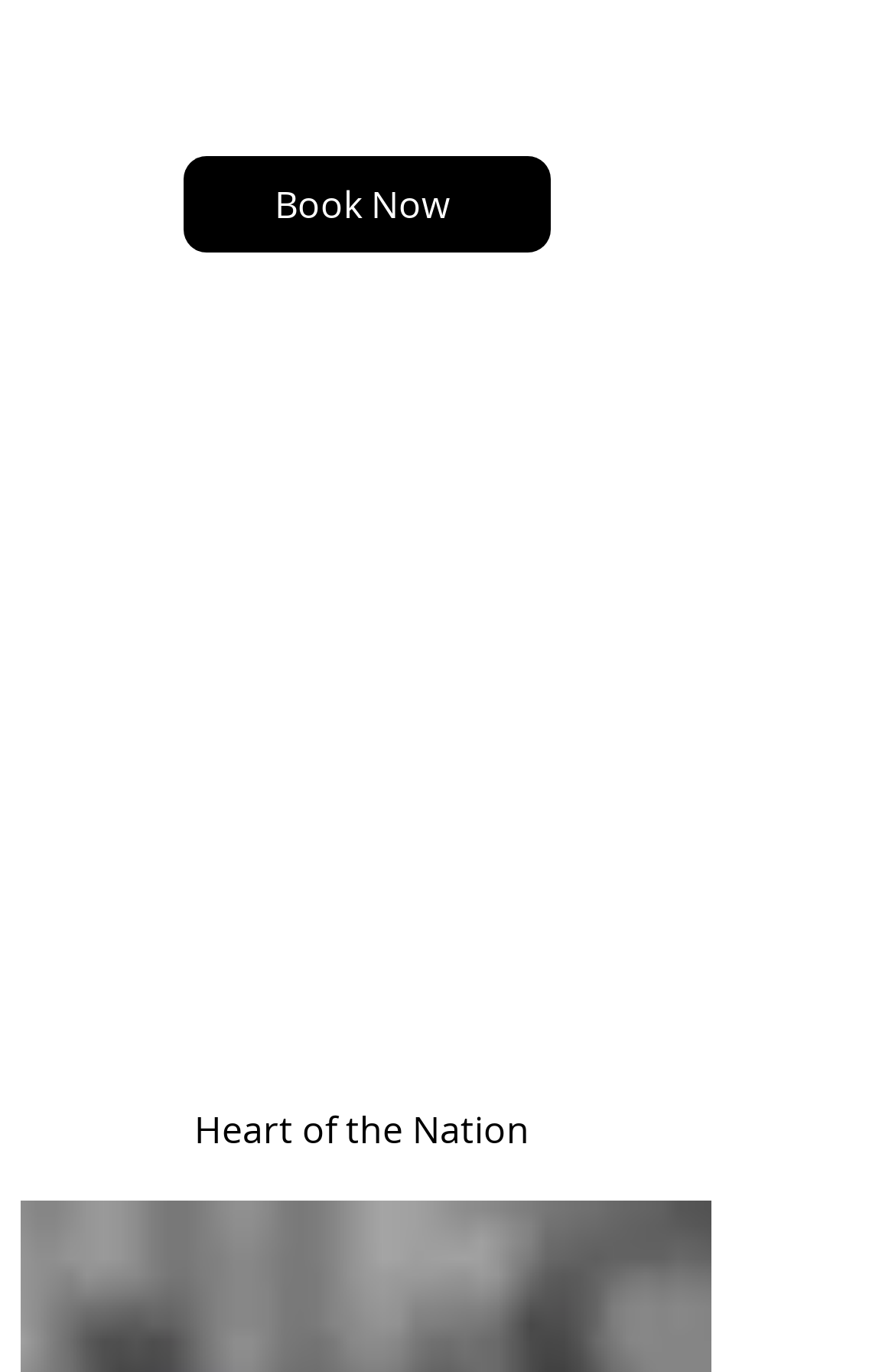What is the collaboration partner of the event?
Give a detailed response to the question by analyzing the screenshot.

I found this information by looking at the text 'This event has been produced in collaboration with the Migration Museum, and Leicester Museum & Art Gallery' which mentions the collaboration partners.